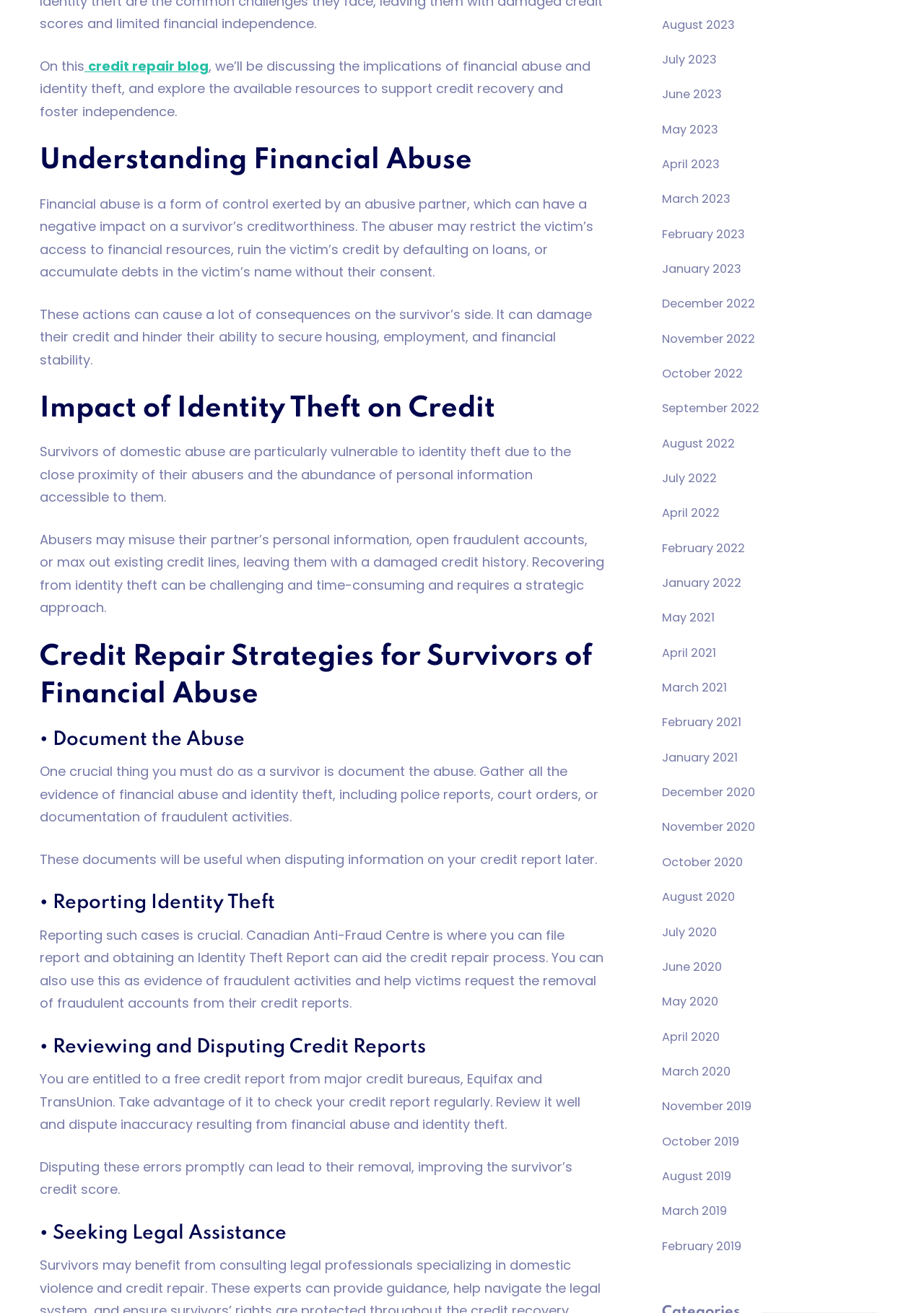Examine the image carefully and respond to the question with a detailed answer: 
Where can survivors report identity theft?

The webpage suggests that survivors can file a report with the Canadian Anti-Fraud Centre and obtain an Identity Theft Report, which can aid the credit repair process. This report can also be used as evidence of fraudulent activities and help victims request the removal of fraudulent accounts from their credit reports.